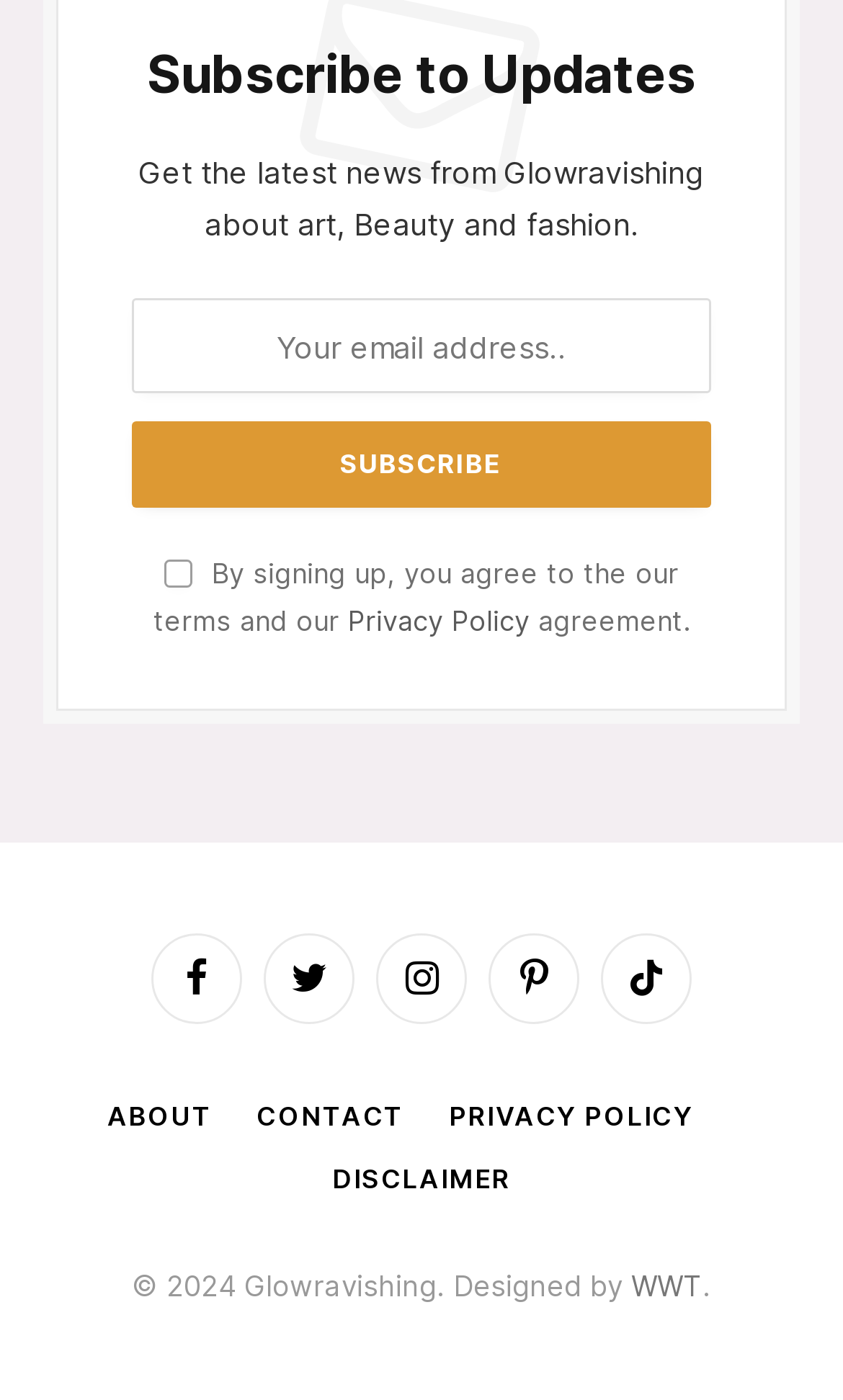Highlight the bounding box coordinates of the element you need to click to perform the following instruction: "Subscribe to updates."

[0.156, 0.301, 0.844, 0.363]